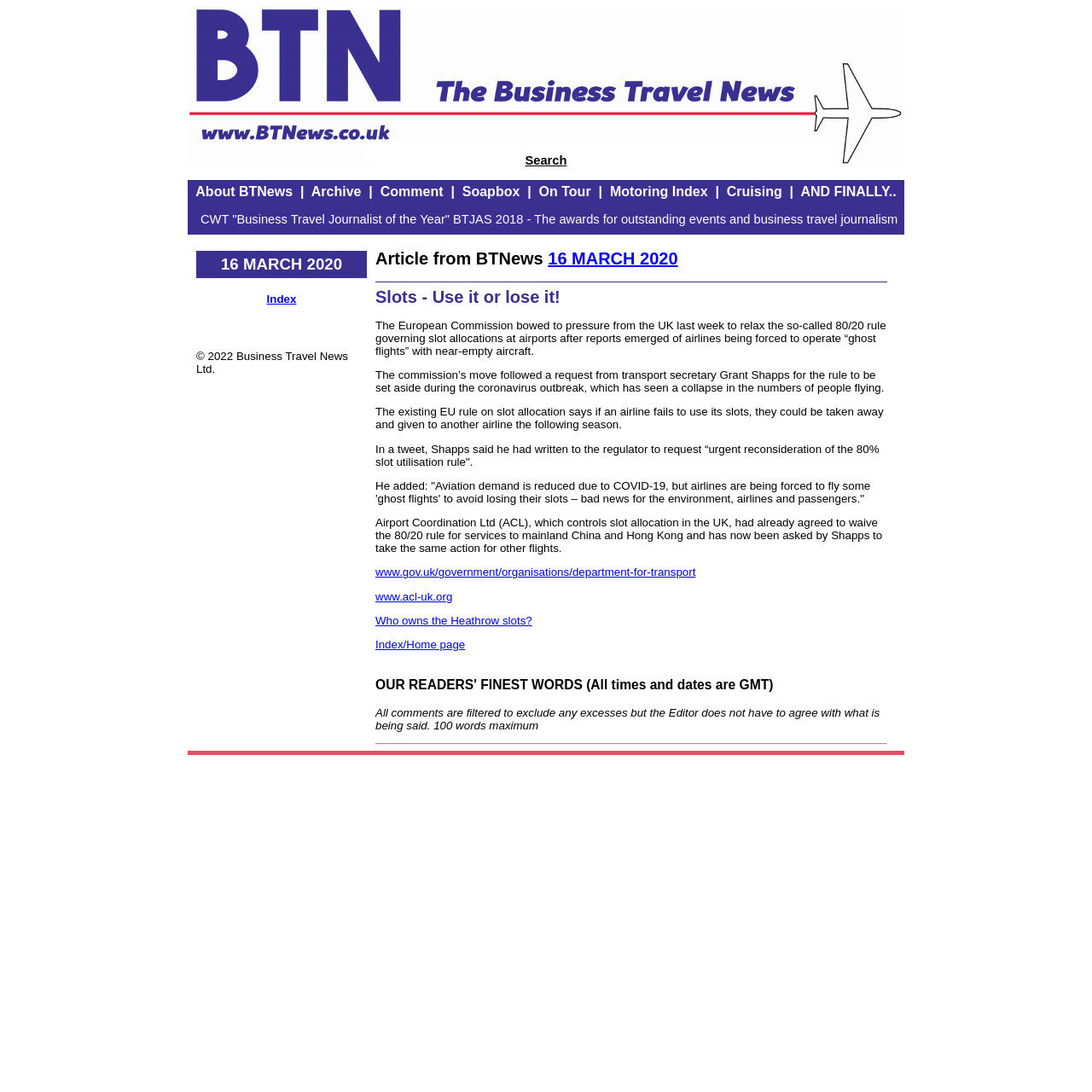Provide a one-word or short-phrase answer to the question:
Who is the transport secretary mentioned in the article?

Grant Shapps